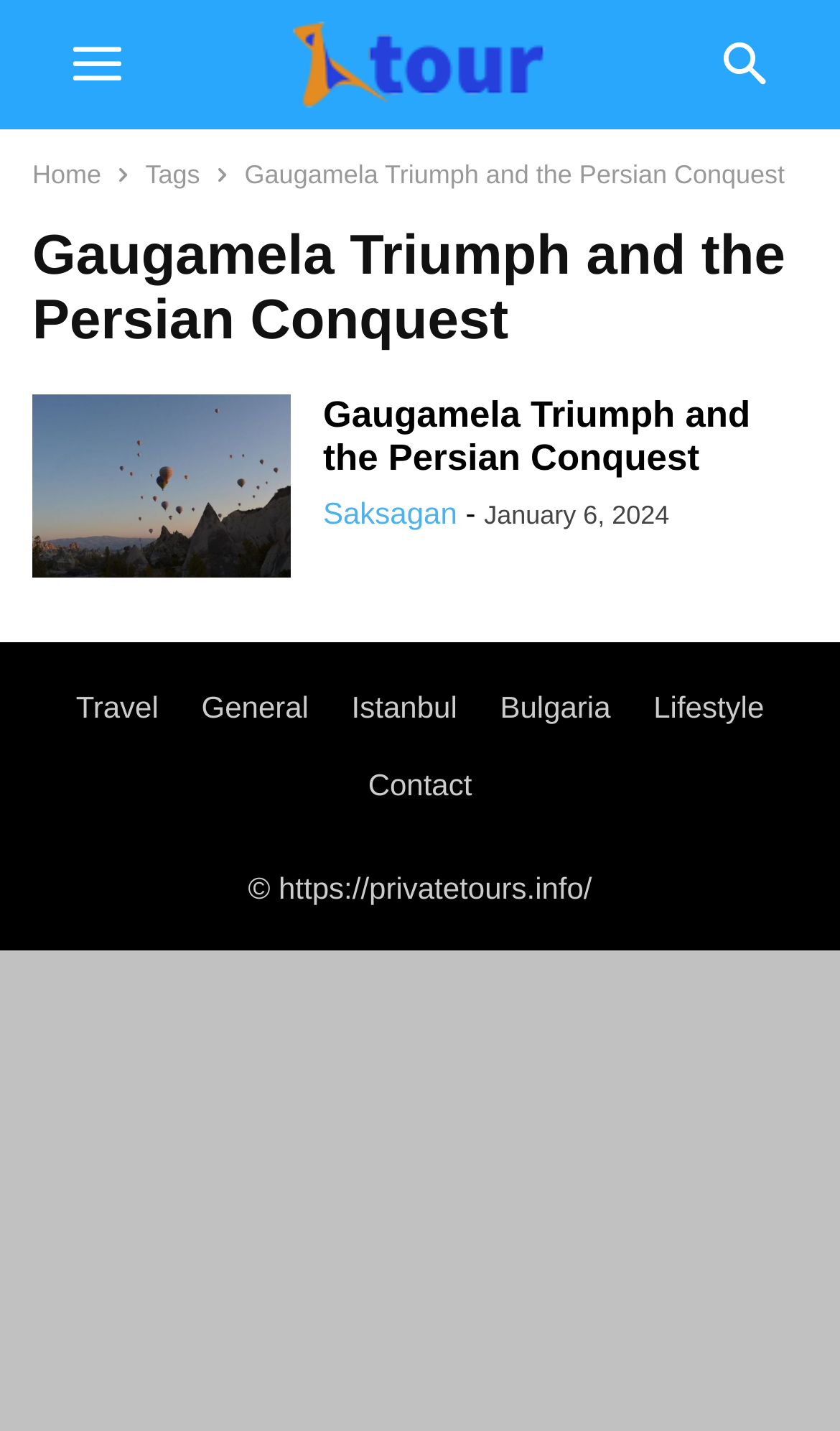Respond to the question below with a single word or phrase:
What is the copyright information?

https://privatetours.info/